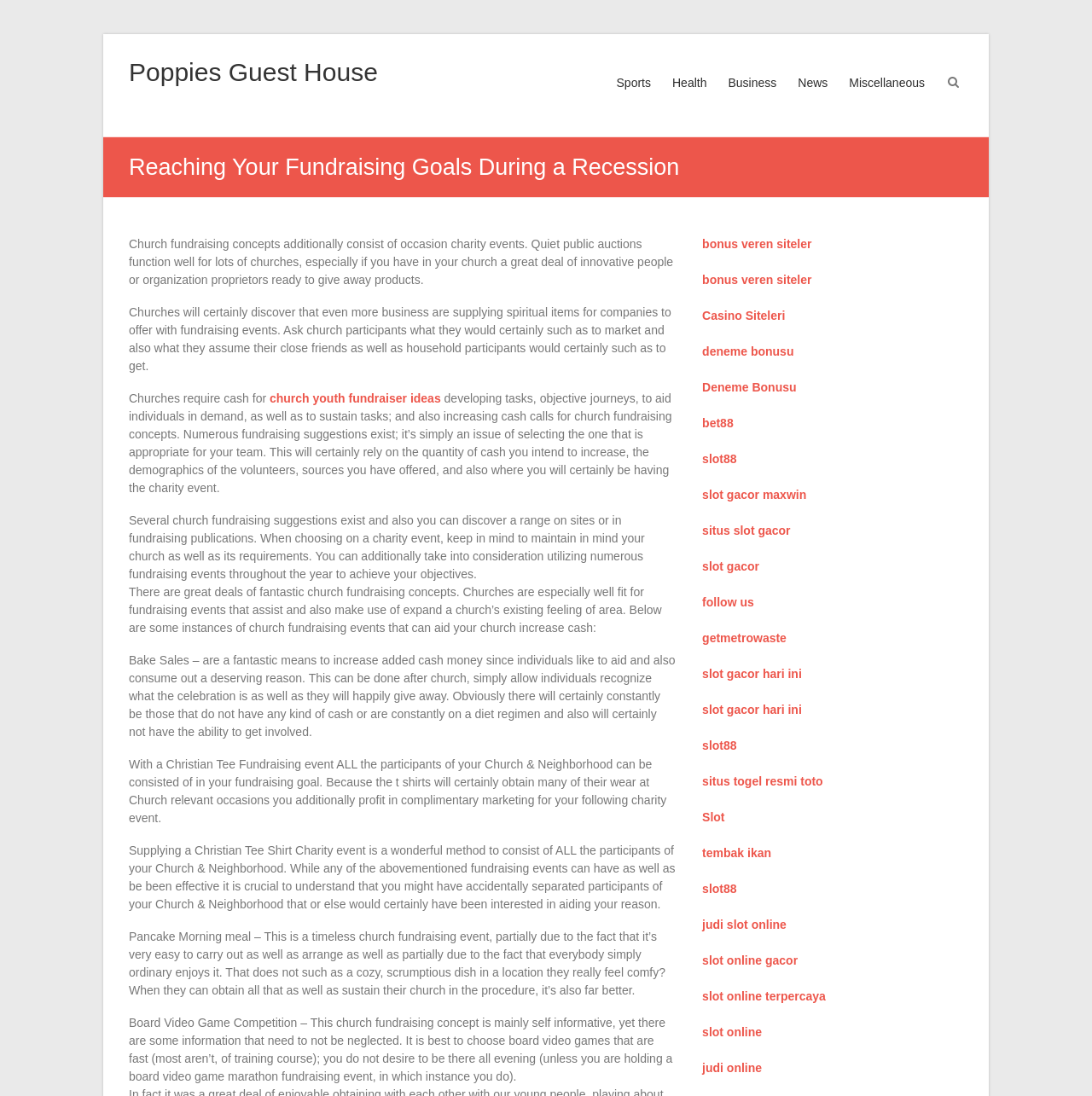What type of event is mentioned as a classic church fundraising idea?
Refer to the image and provide a thorough answer to the question.

The webpage mentions a pancake morning breakfast as a classic church fundraising event, which is easy to organize and appeals to people who enjoy a warm meal in a comfortable setting.